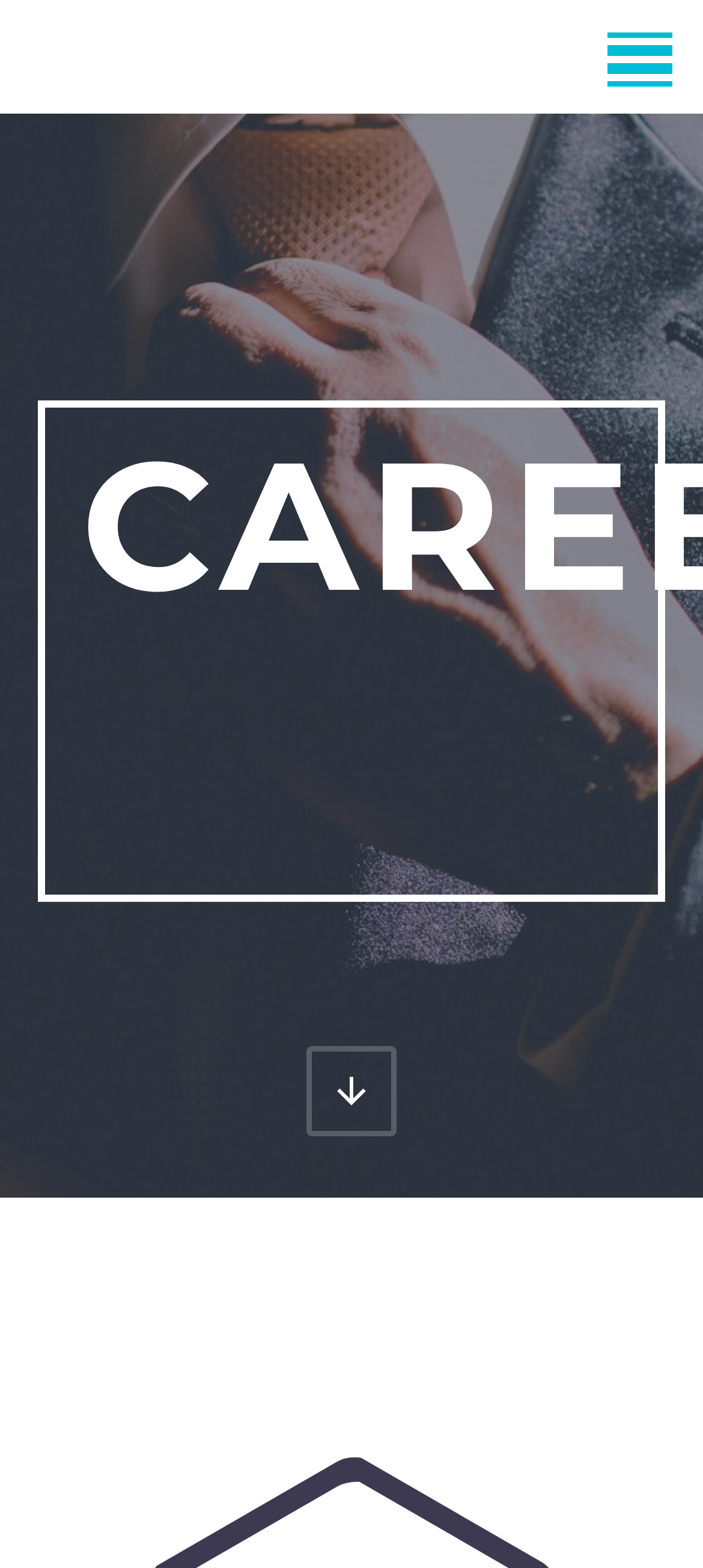What is the position of the Careers link?
Use the image to give a comprehensive and detailed response to the question.

I counted the main menu items and found that the Careers link is the 6th item, located between Sectors and Newsroom.